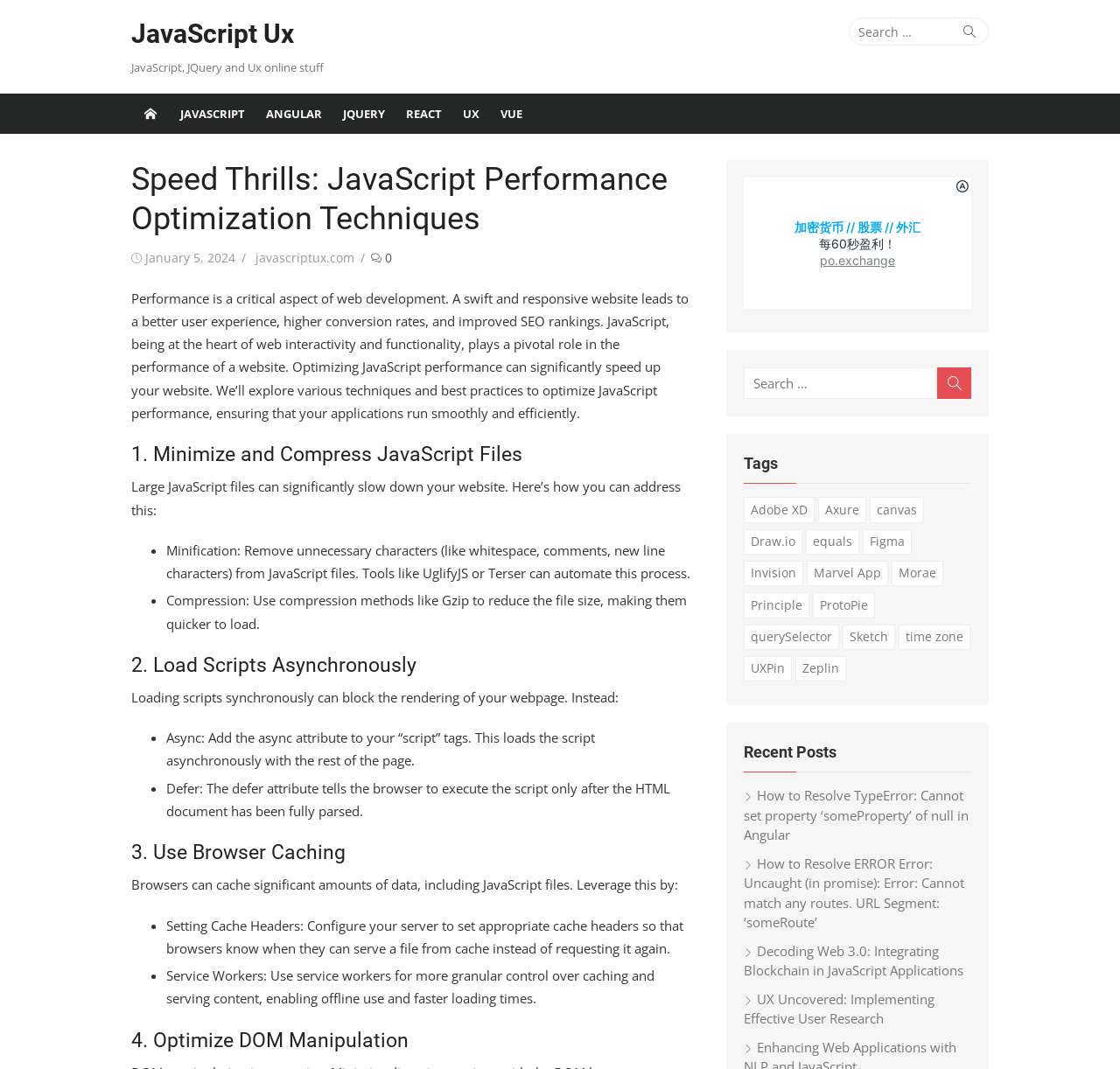Given the element description, predict the bounding box coordinates in the format (top-left x, top-left y, bottom-right x, bottom-right y). Make sure all values are between 0 and 1. Here is the element description: Invision

[0.664, 0.525, 0.717, 0.549]